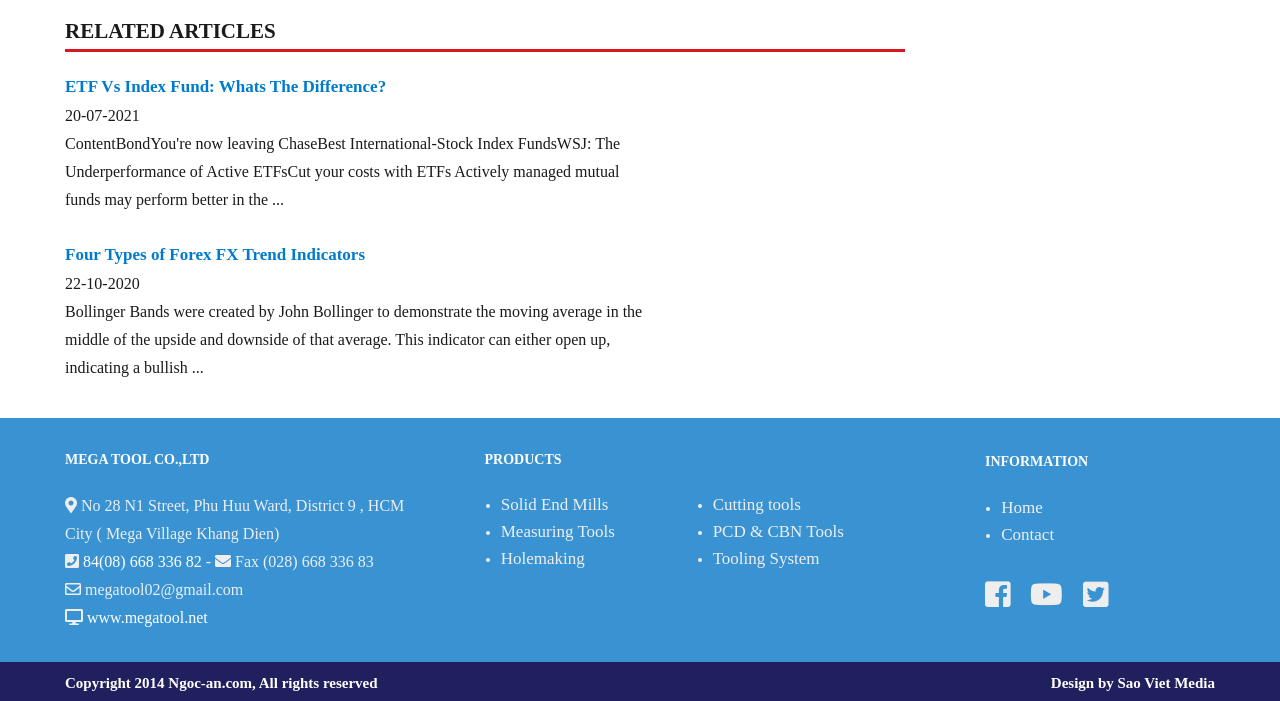What is the fax number?
Please provide a single word or phrase as the answer based on the screenshot.

(028) 668 336 83